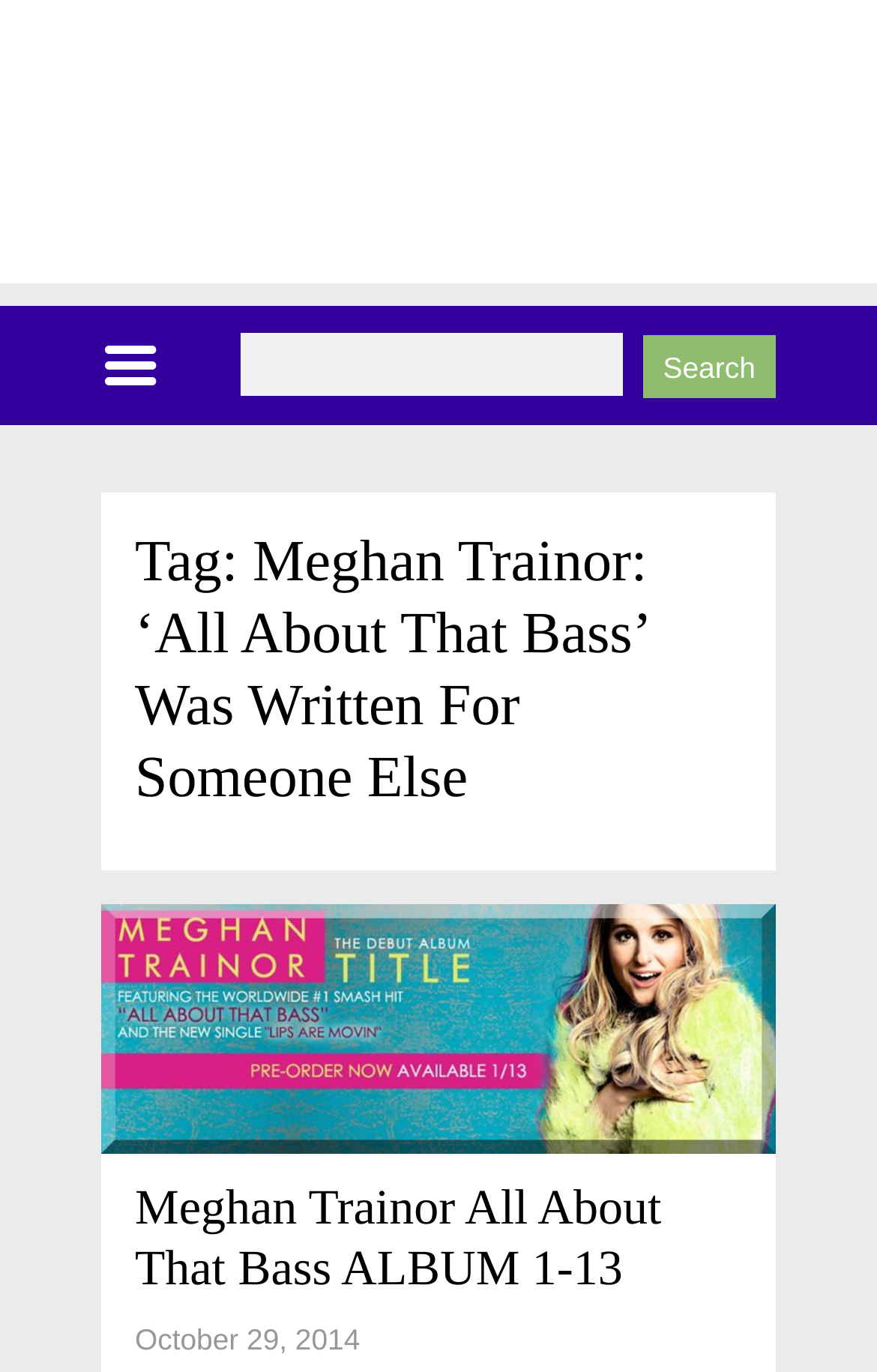Identify the bounding box for the described UI element: "parent_node: Search for: value="Search"".

[0.733, 0.244, 0.885, 0.29]